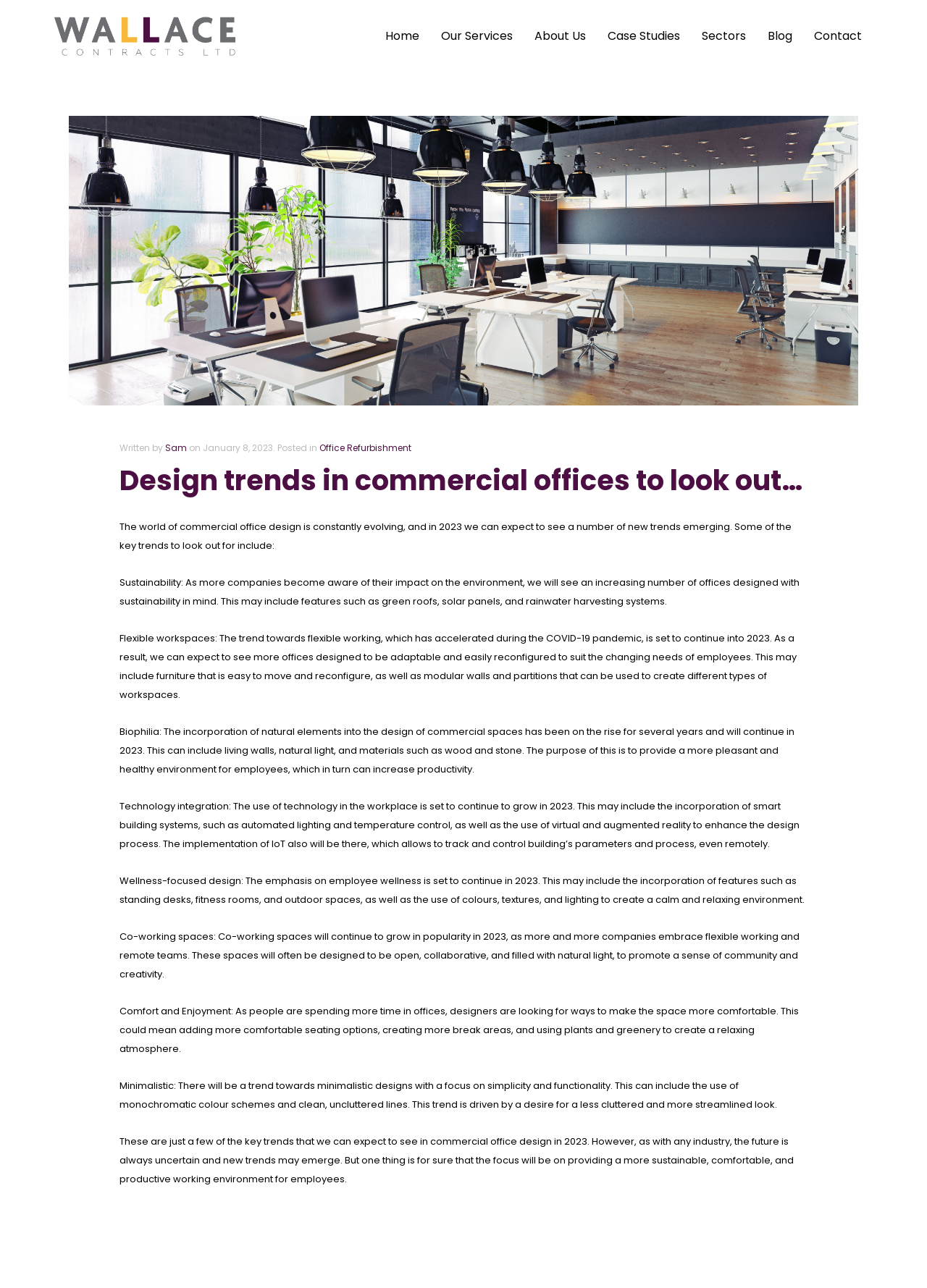What is the author of this article? Analyze the screenshot and reply with just one word or a short phrase.

Sam